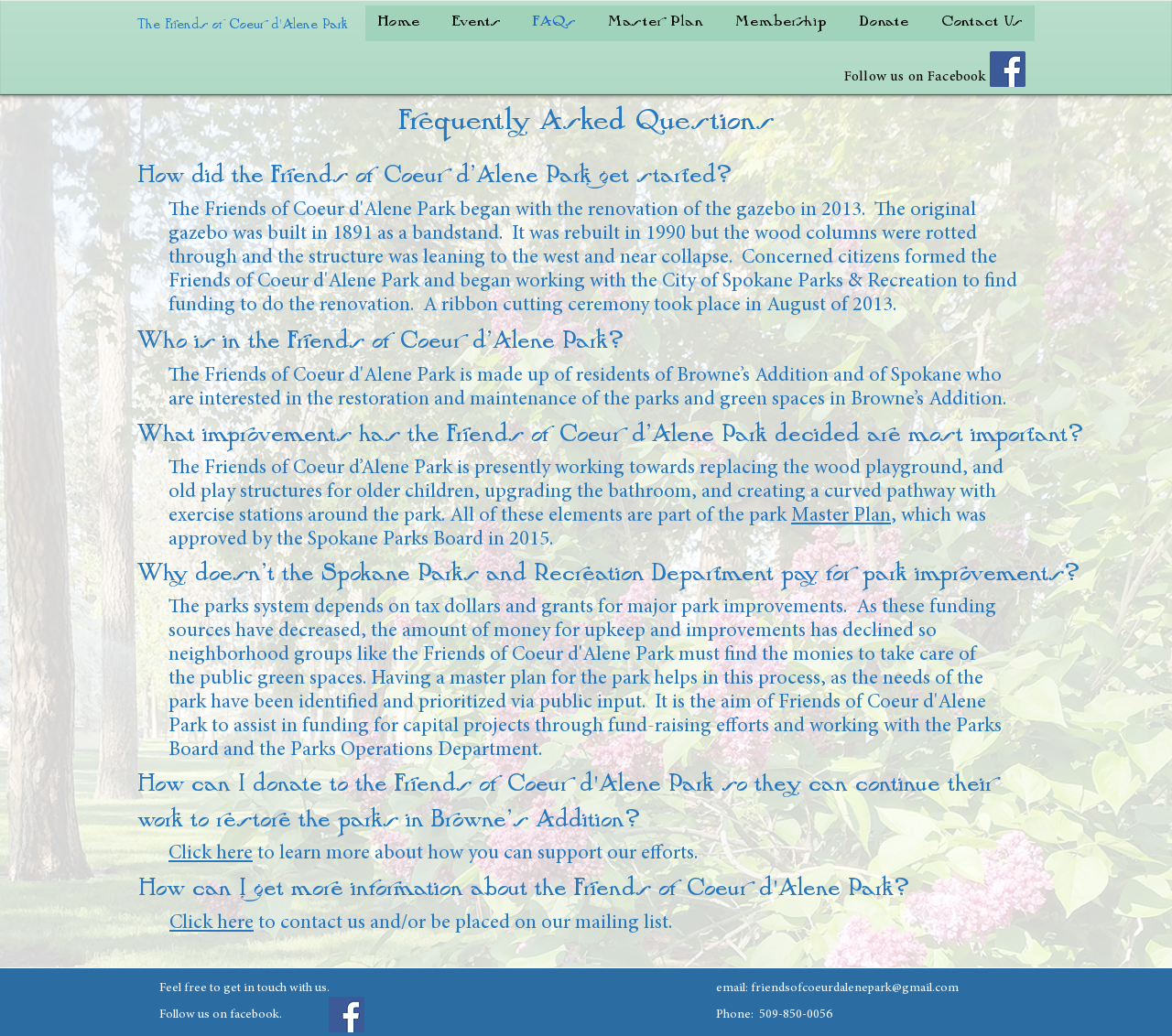Please provide the bounding box coordinates for the UI element as described: "Master Plan". The coordinates must be four floats between 0 and 1, represented as [left, top, right, bottom].

[0.508, 0.005, 0.611, 0.04]